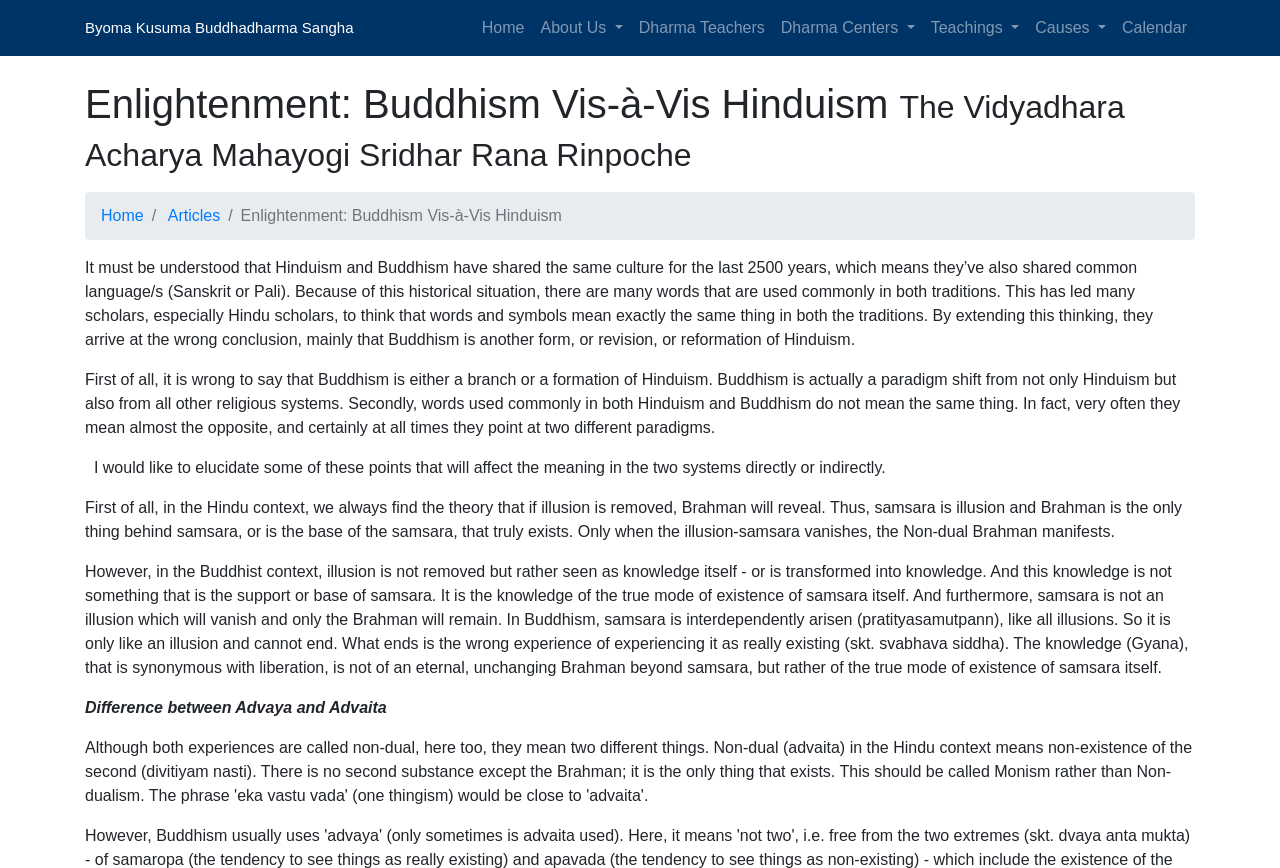Please identify the bounding box coordinates of the clickable area that will fulfill the following instruction: "Click on the 'Home' link". The coordinates should be in the format of four float numbers between 0 and 1, i.e., [left, top, right, bottom].

[0.37, 0.009, 0.416, 0.055]